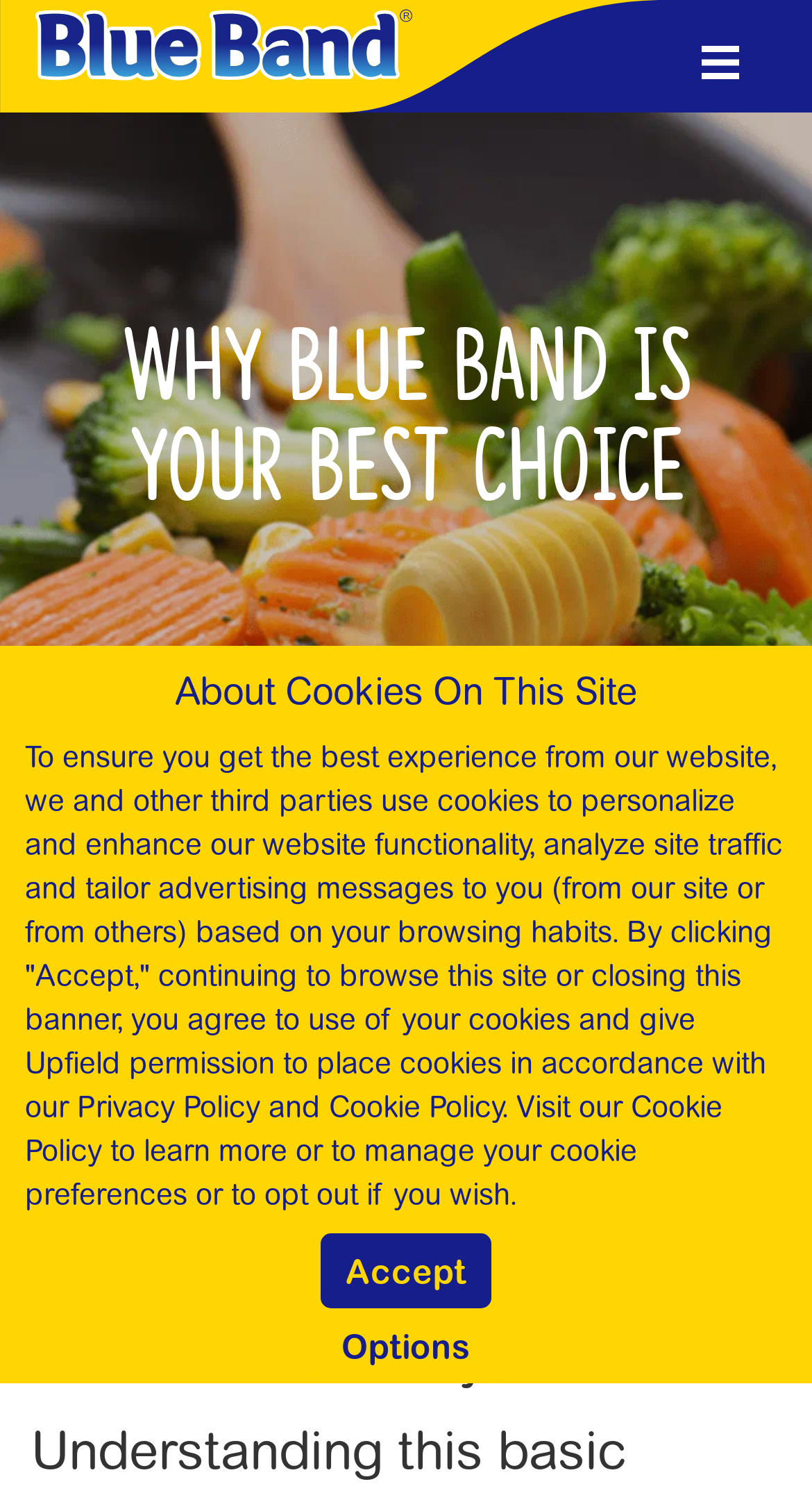What is the name of the brand?
Refer to the image and provide a thorough answer to the question.

The brand name is mentioned in the link 'Blue Band' at the top of the page, and also in the image 'Blue Band' which is likely the logo of the brand.